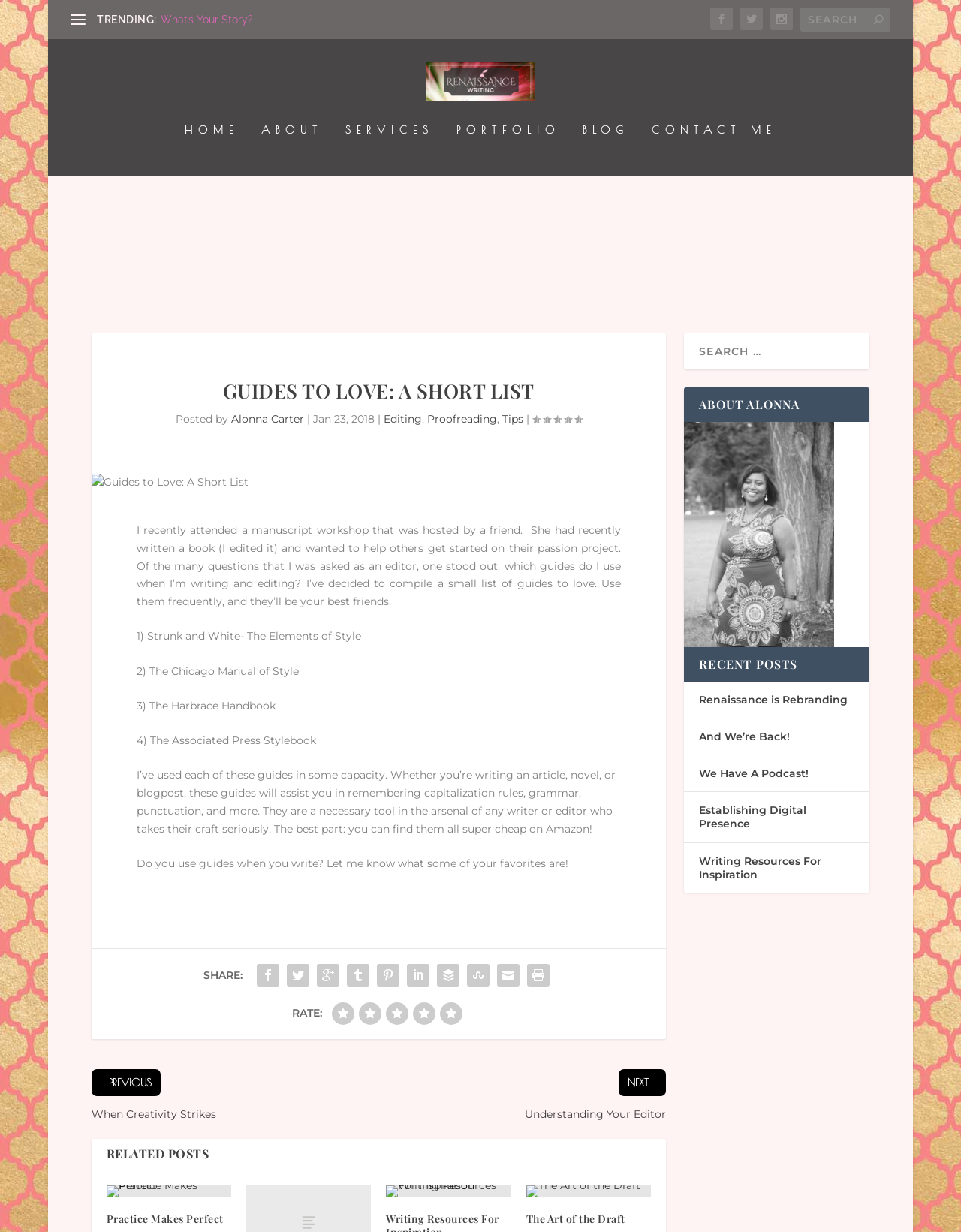What is the rating of the article?
Using the image, respond with a single word or phrase.

0.00